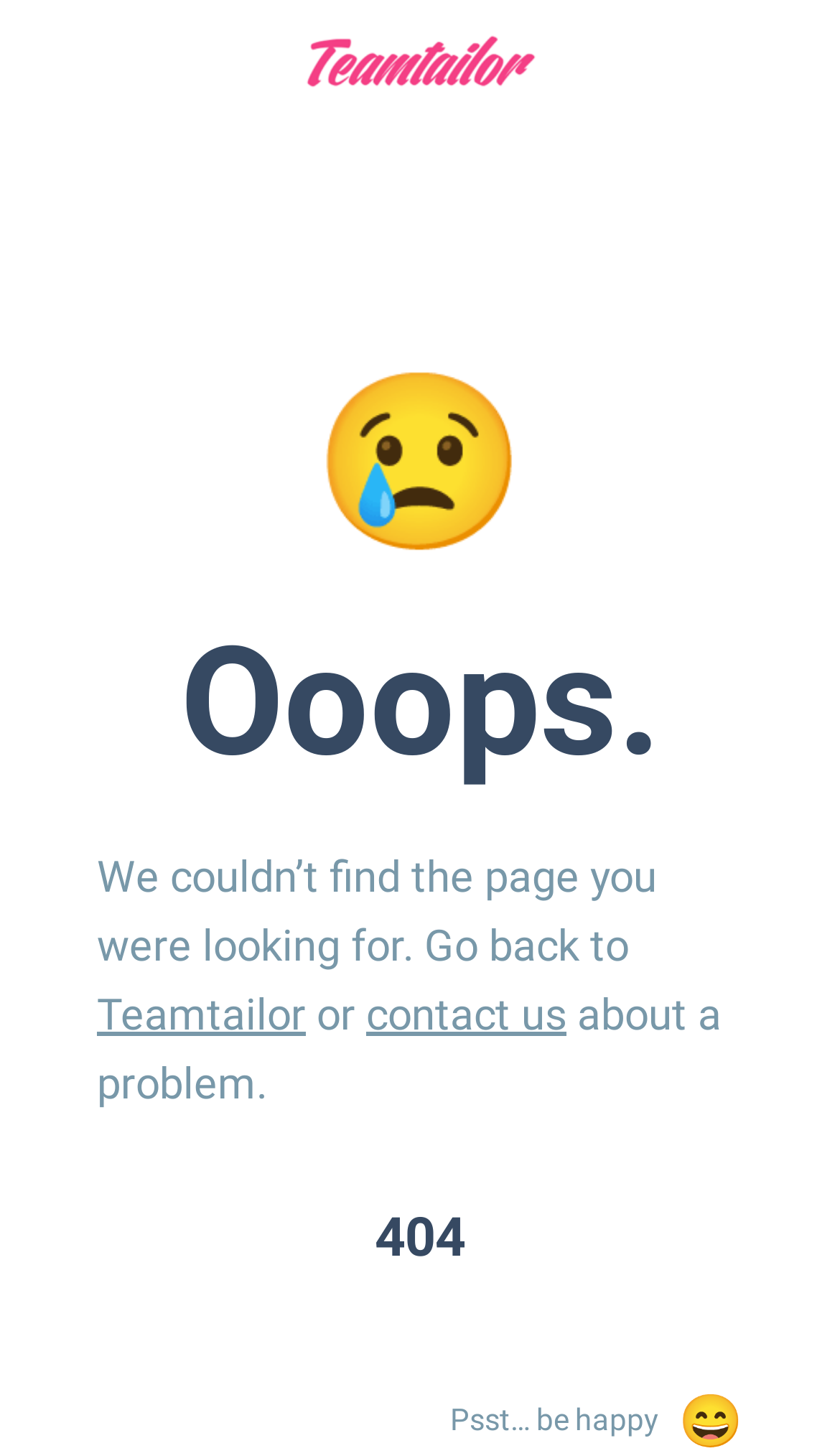Answer the following query with a single word or phrase:
How many links are provided on the webpage?

2